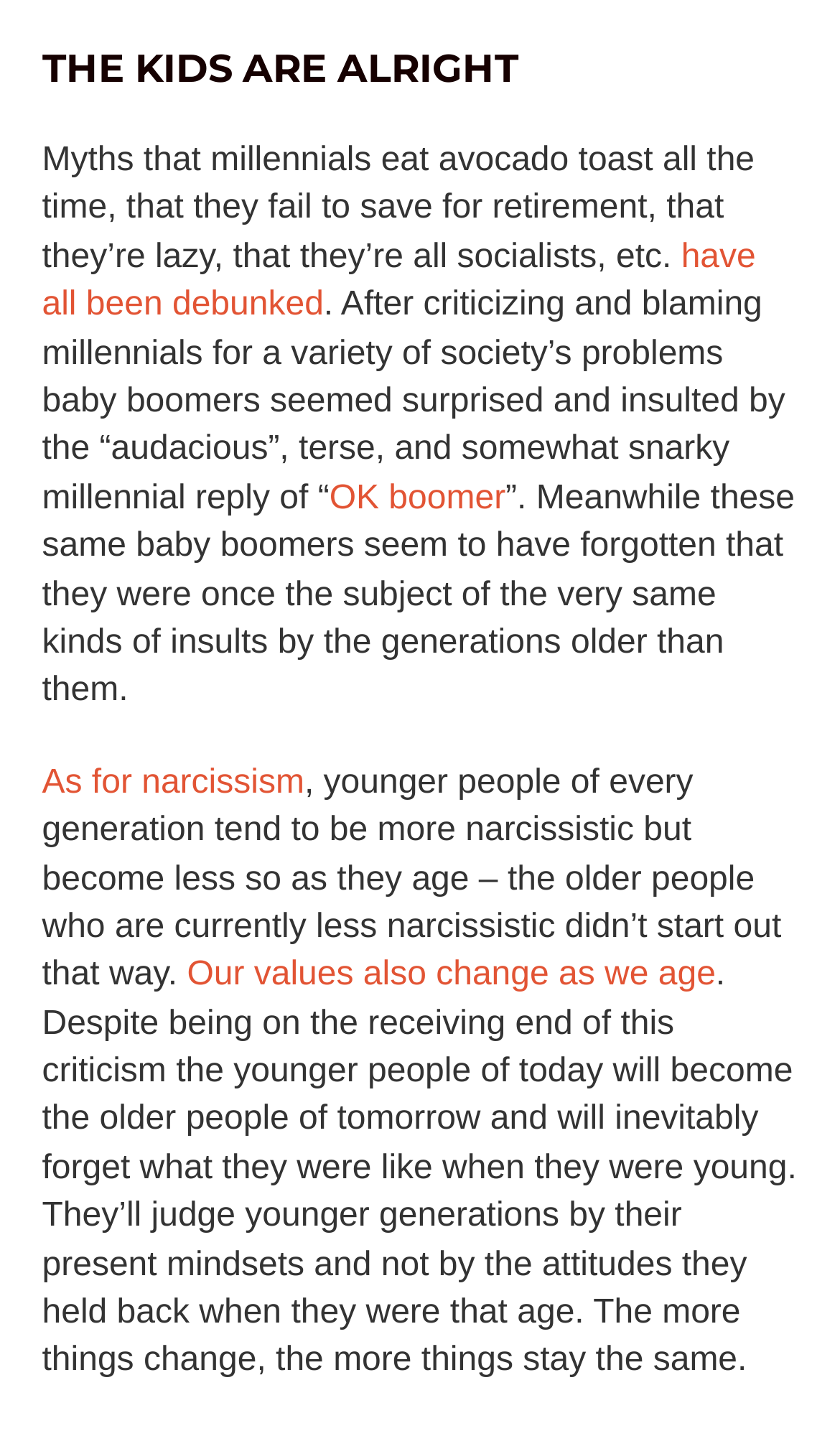Find and provide the bounding box coordinates for the UI element described here: "As for narcissism". The coordinates should be given as four float numbers between 0 and 1: [left, top, right, bottom].

[0.05, 0.532, 0.362, 0.558]